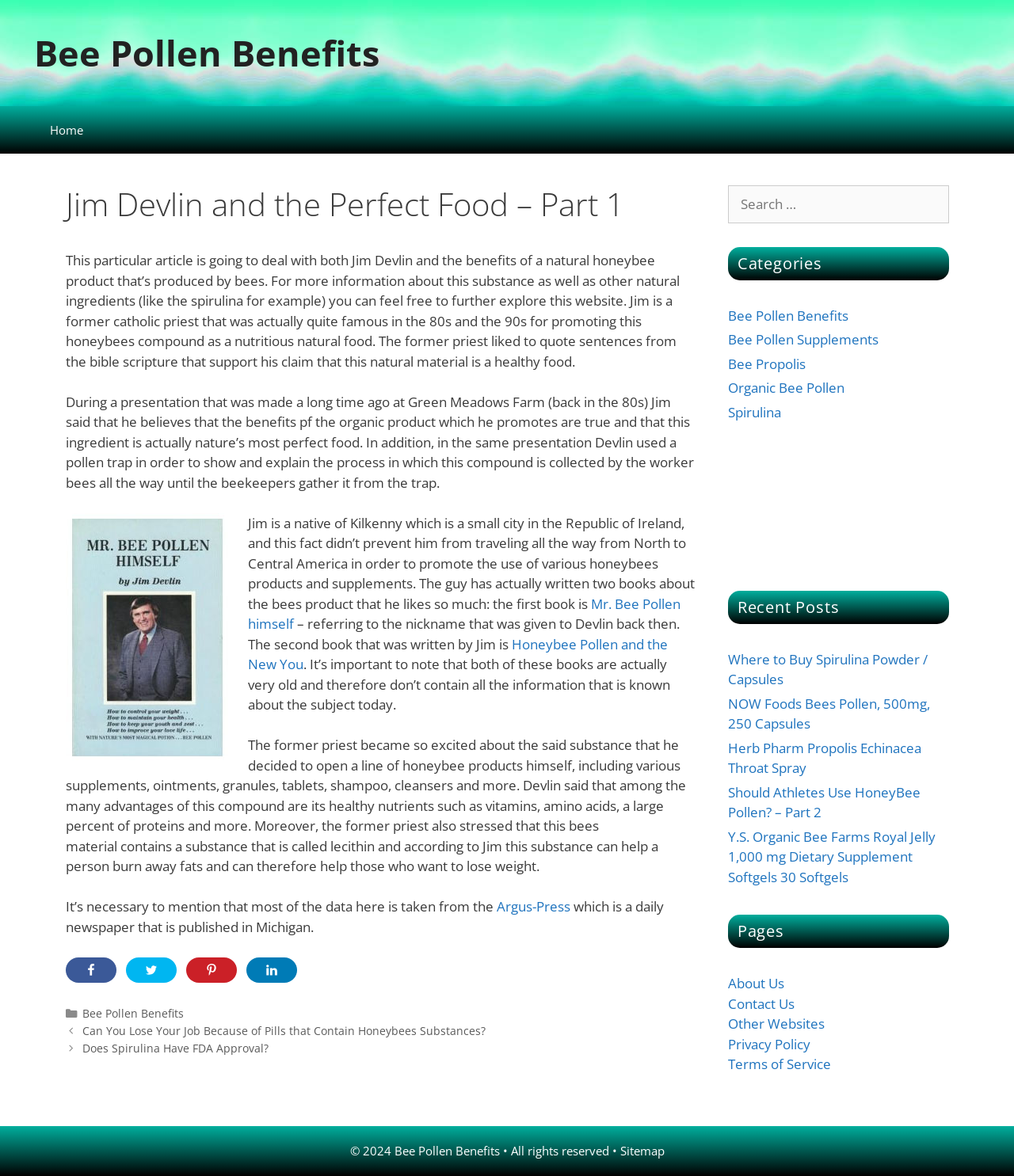Given the content of the image, can you provide a detailed answer to the question?
What is the name of the first article listed under 'Recent Posts'?

Under the 'Recent Posts' section on the right side of the webpage, the first article listed is 'Where to Buy Spirulina Powder / Capsules', which is a link to a related article.